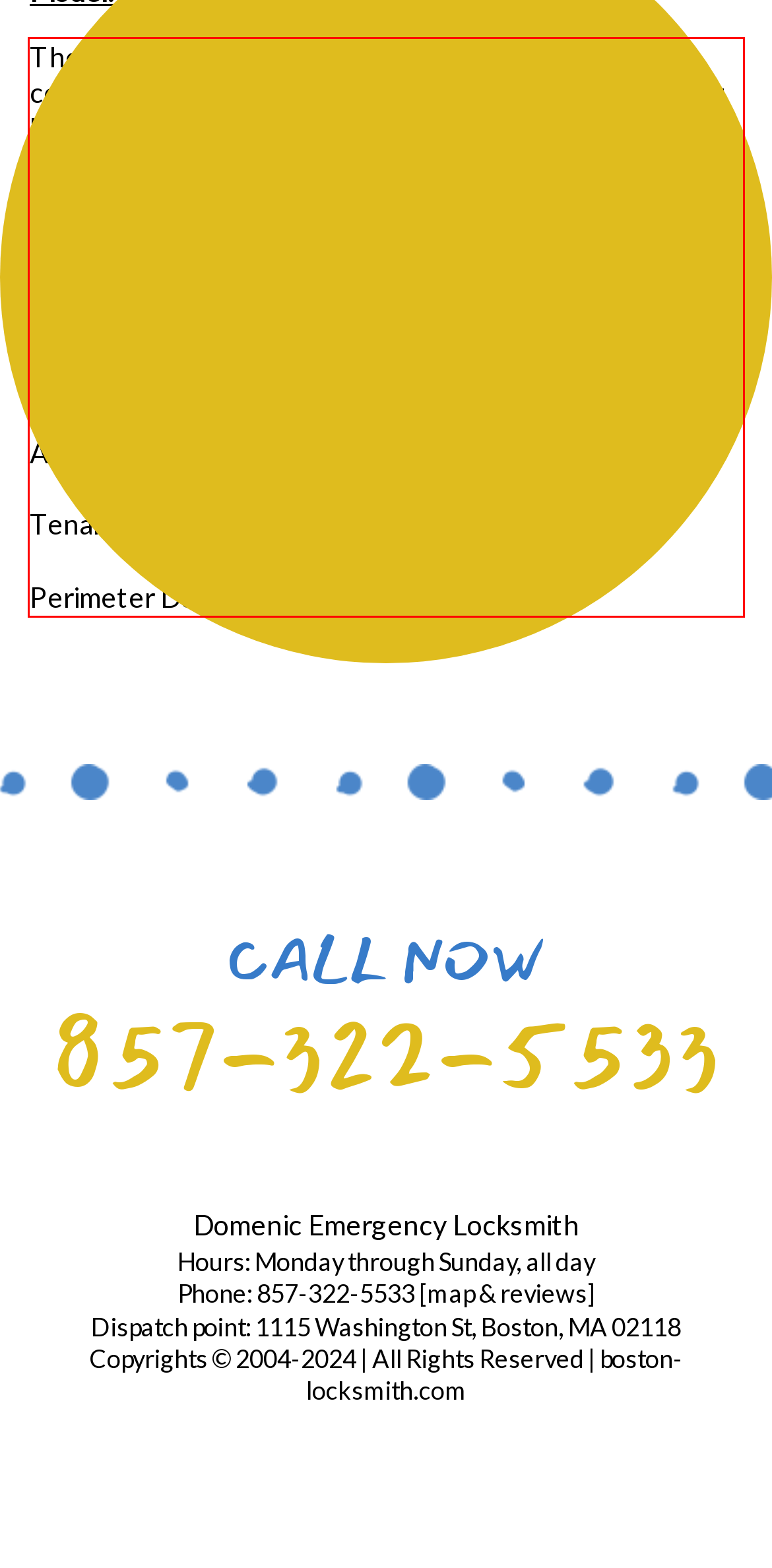Identify the red bounding box in the webpage screenshot and perform OCR to generate the text content enclosed.

The 6300 Series Removable Core cylinders and construction cores allow quick change of keying without having to remove the lock from the door or dissemble the knob or lever. Cores are interchangeable with all Sargent mortise locks, exit devices, cylindrical locks, padlocks and auxiliary locks. 6300 Series Removable Core is ideally suited for: Dormitory Rooms Apartments Tenant Spaces Perimeter Doors on Exit Devices